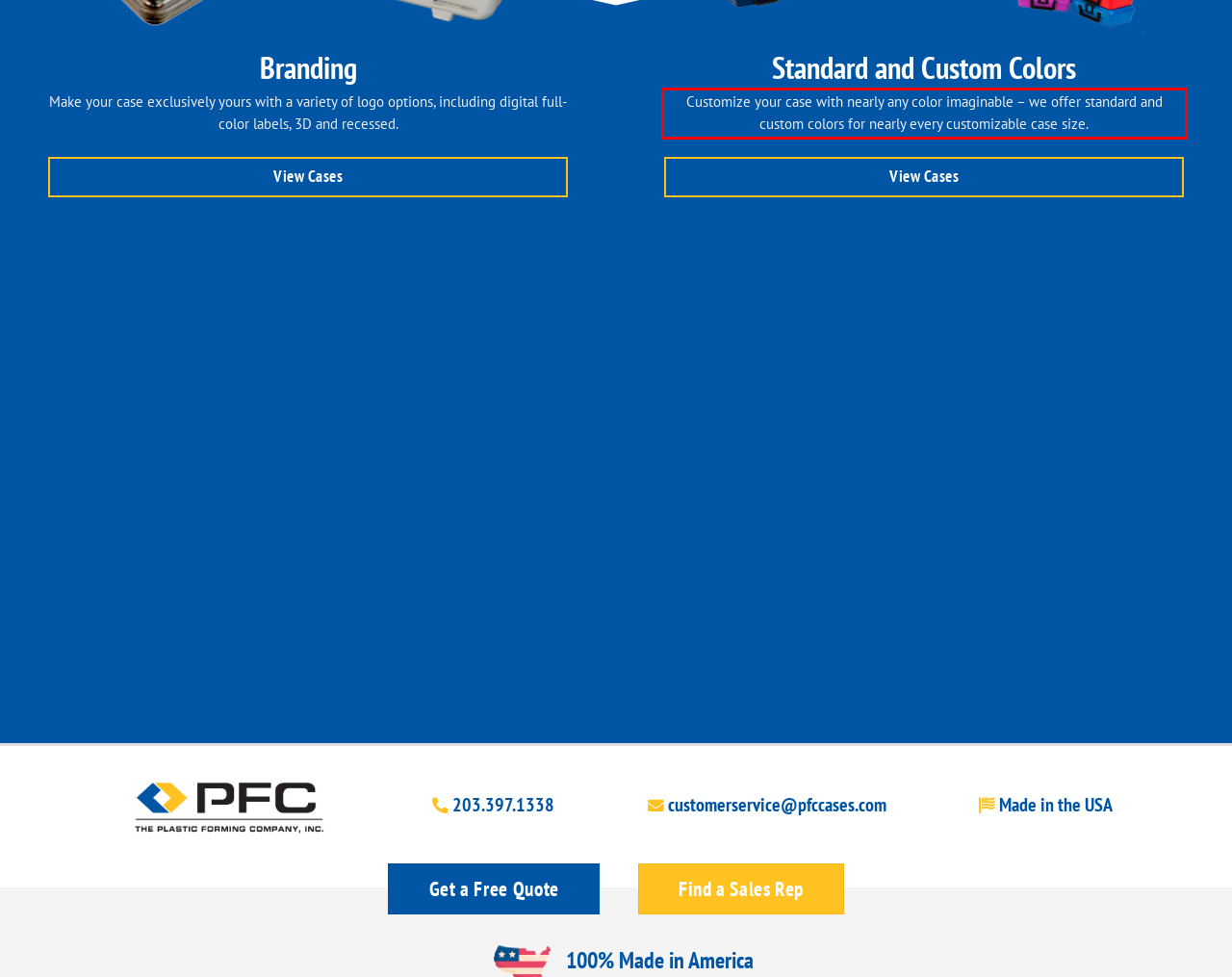Identify the text inside the red bounding box in the provided webpage screenshot and transcribe it.

Customize your case with nearly any color imaginable – we offer standard and custom colors for nearly every customizable case size.